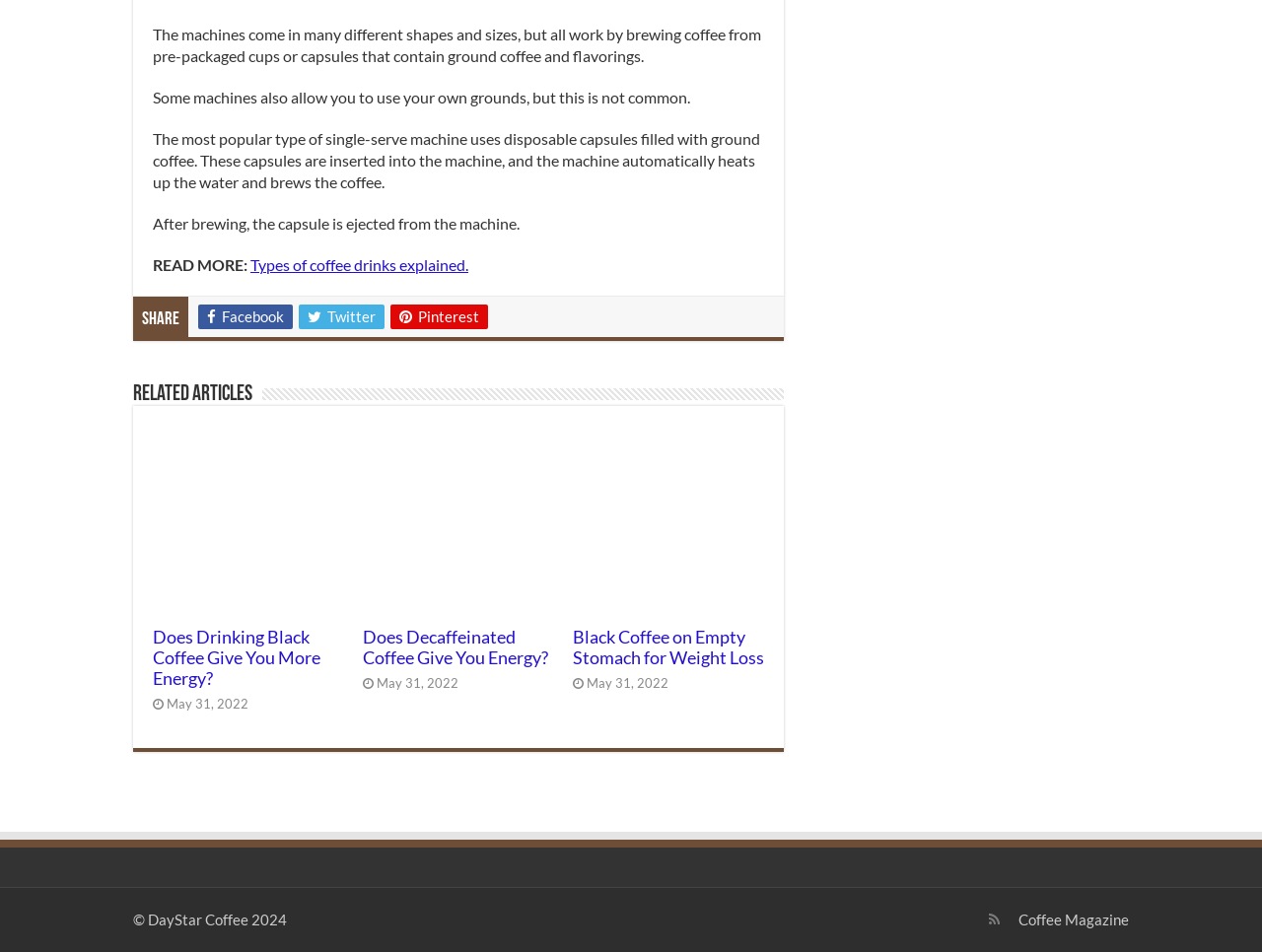Please identify the bounding box coordinates of the element's region that I should click in order to complete the following instruction: "Read the article about black coffee for energy". The bounding box coordinates consist of four float numbers between 0 and 1, i.e., [left, top, right, bottom].

[0.121, 0.447, 0.273, 0.648]